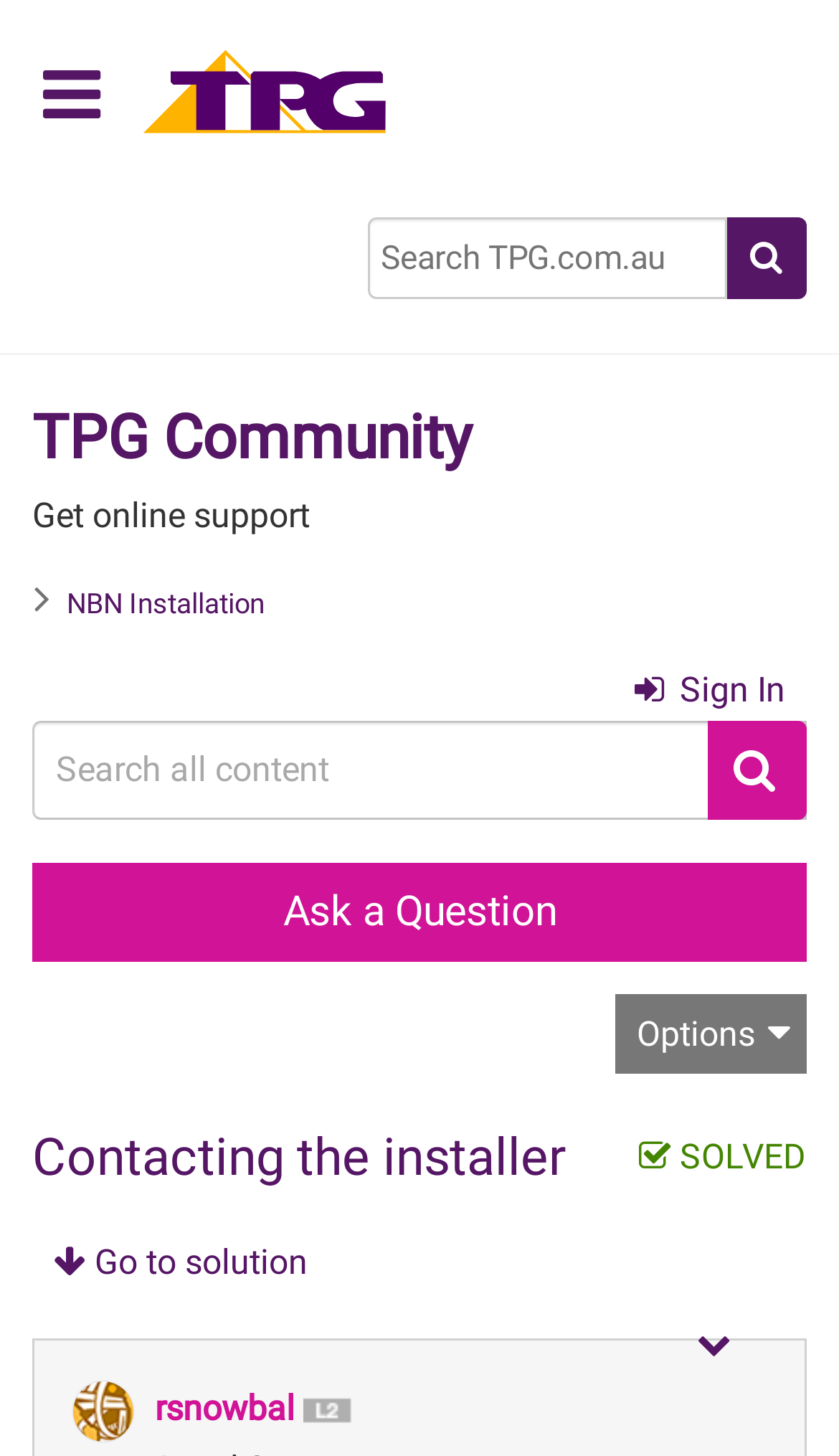For the given element description Ask a Question, determine the bounding box coordinates of the UI element. The coordinates should follow the format (top-left x, top-left y, bottom-right x, bottom-right y) and be within the range of 0 to 1.

[0.038, 0.592, 0.962, 0.66]